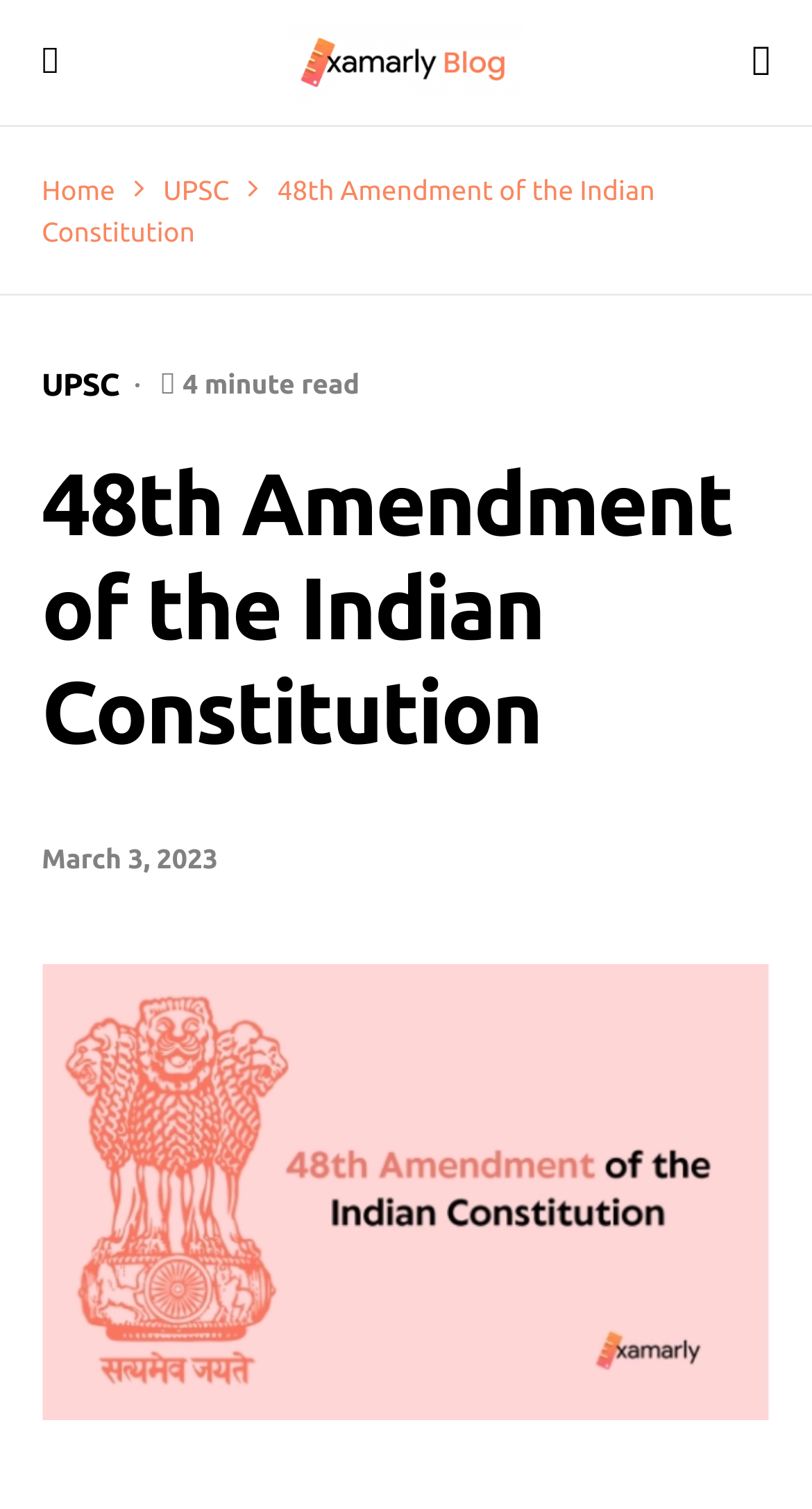What is the name of the website?
Please respond to the question with a detailed and well-explained answer.

The webpage has a link 'Examarly' and an image 'Examarly' which indicates that the name of the website is Examarly.